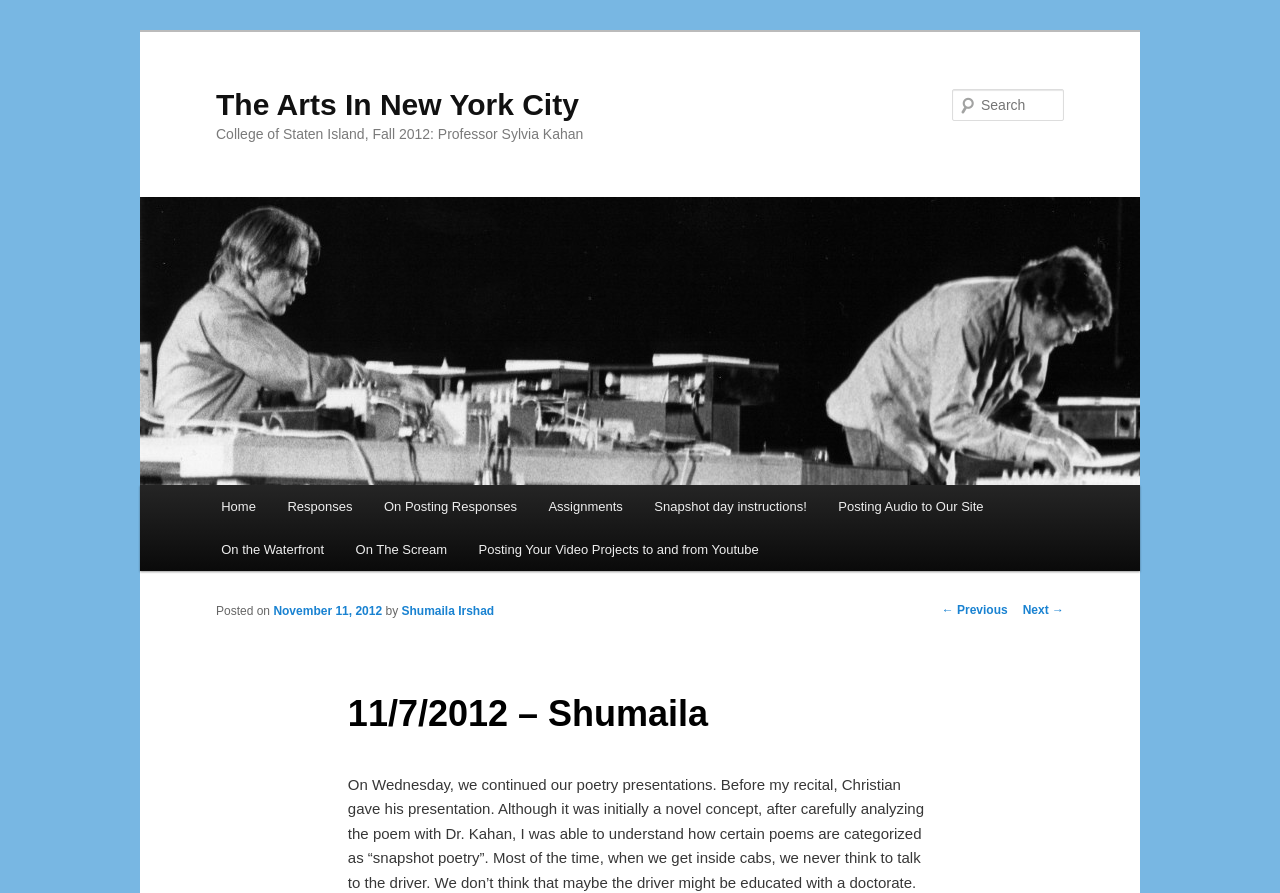Please provide a short answer using a single word or phrase for the question:
Who is the author of the post?

Shumaila Irshad